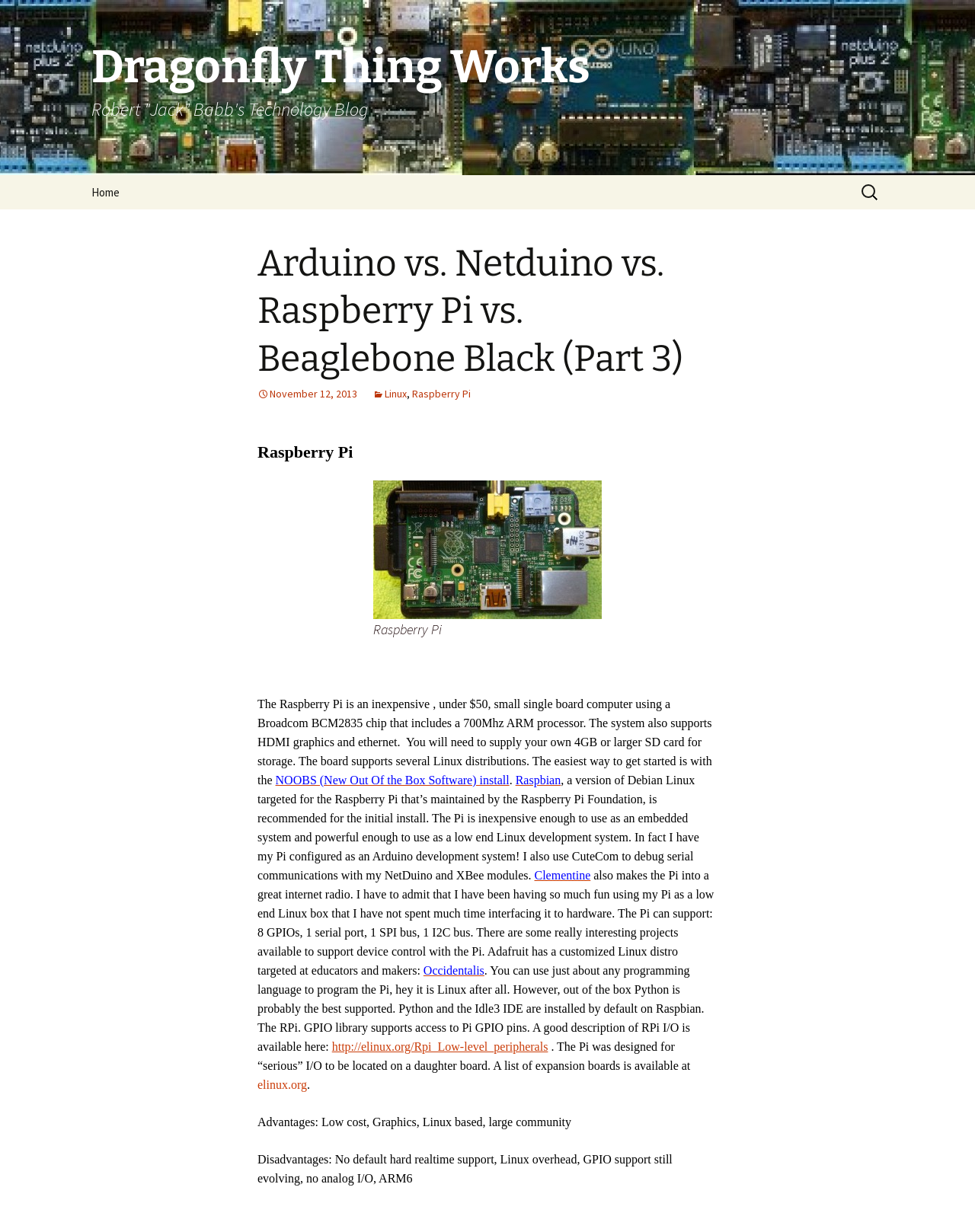Identify the bounding box of the UI element that matches this description: "http://elinux.org/Rpi_Low-level_peripherals".

[0.34, 0.844, 0.562, 0.855]